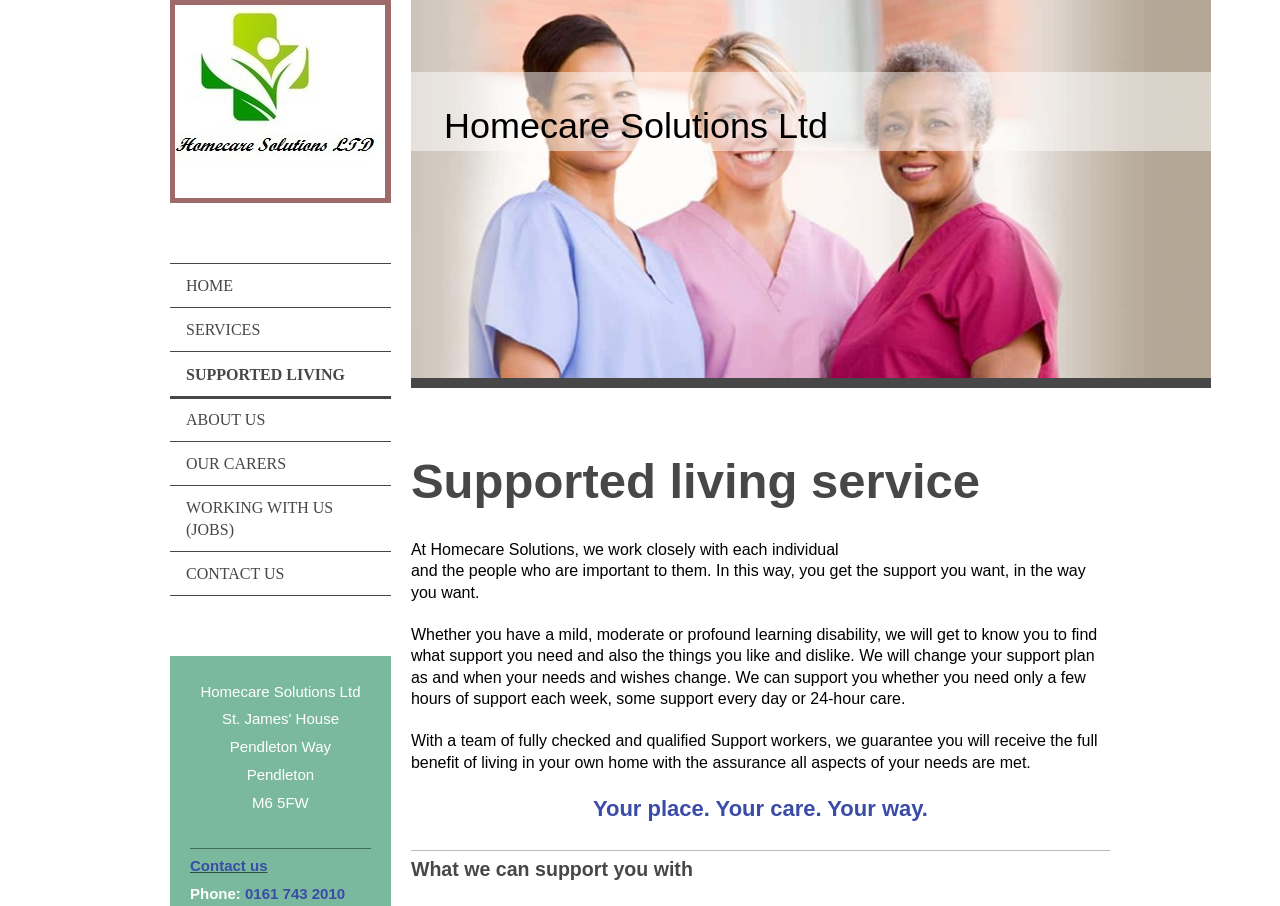Pinpoint the bounding box coordinates for the area that should be clicked to perform the following instruction: "Click Supported living service".

[0.321, 0.494, 0.867, 0.567]